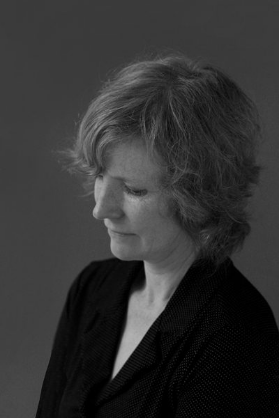Answer the question in a single word or phrase:
What is the style of Clare Carson's hair?

Wavy and tousled